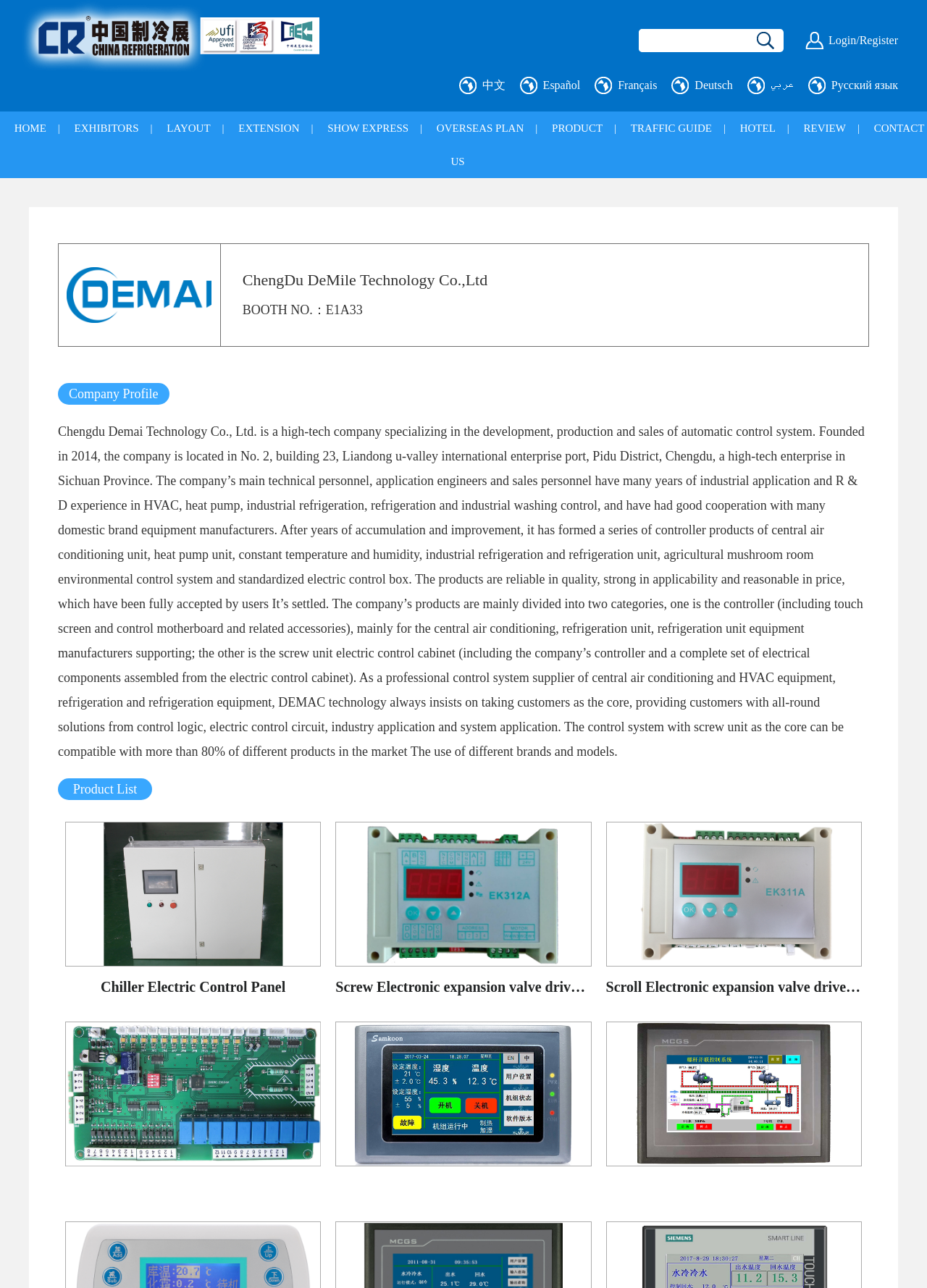Answer the following in one word or a short phrase: 
What is the location of the company?

Chengdu, Sichuan Province